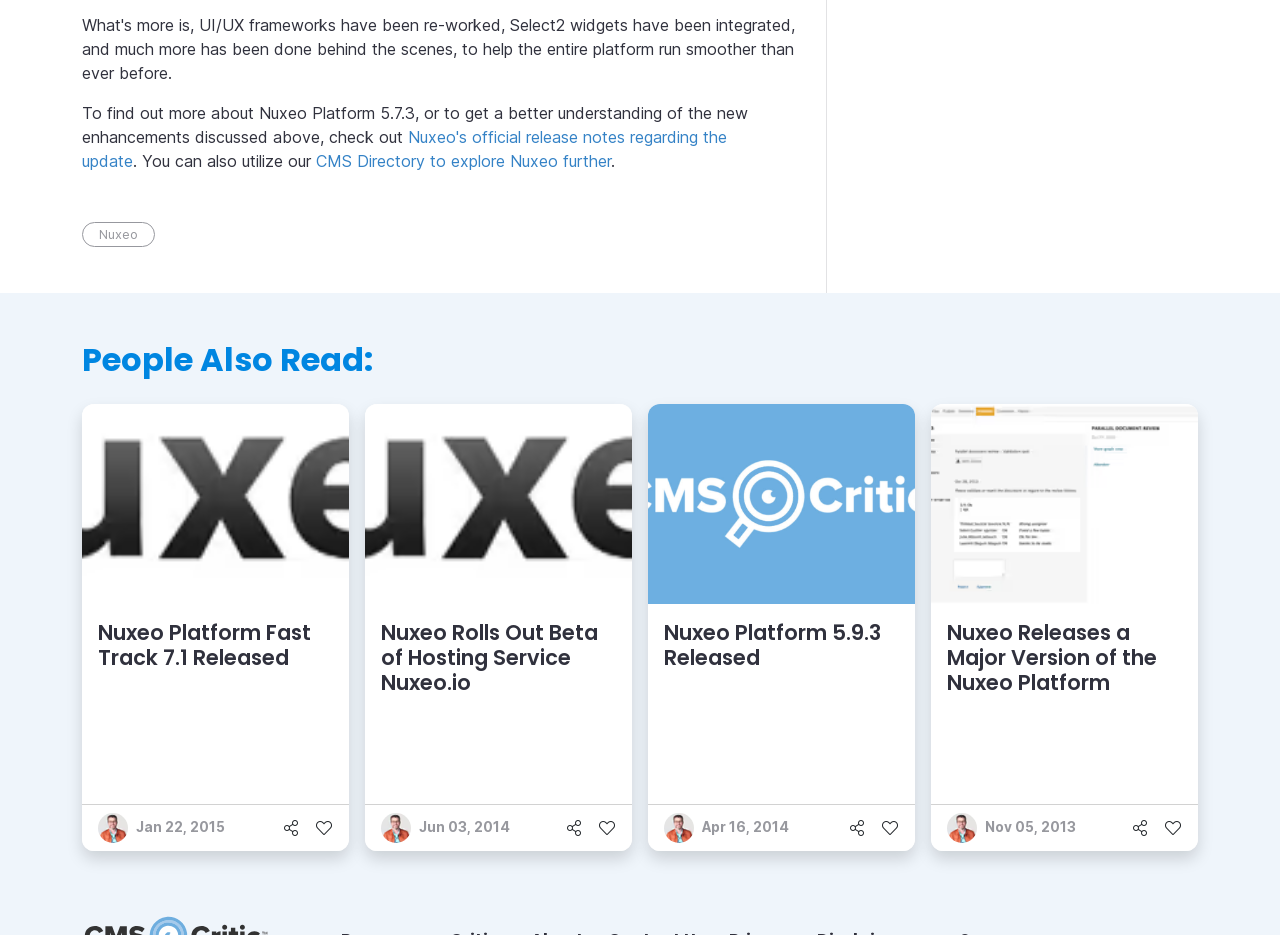Determine the bounding box coordinates for the UI element with the following description: "Nuxeo". The coordinates should be four float numbers between 0 and 1, represented as [left, top, right, bottom].

[0.064, 0.237, 0.121, 0.262]